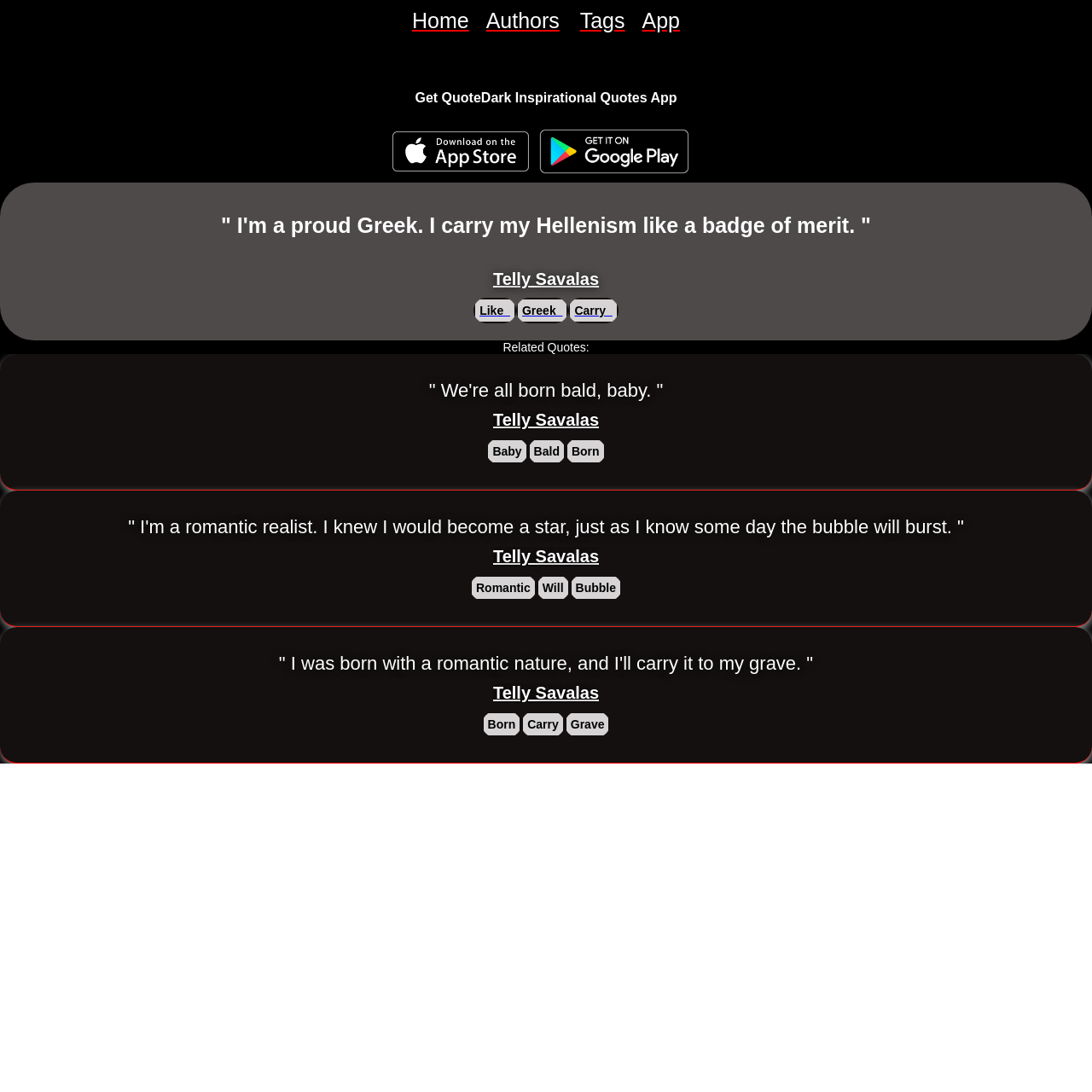With reference to the image, please provide a detailed answer to the following question: How many quotes are displayed on this page?

There are four quotes displayed on this page, including the main quote 'I'm a proud Greek. I carry my Hellenism like a badge of merit.' and three related quotes.